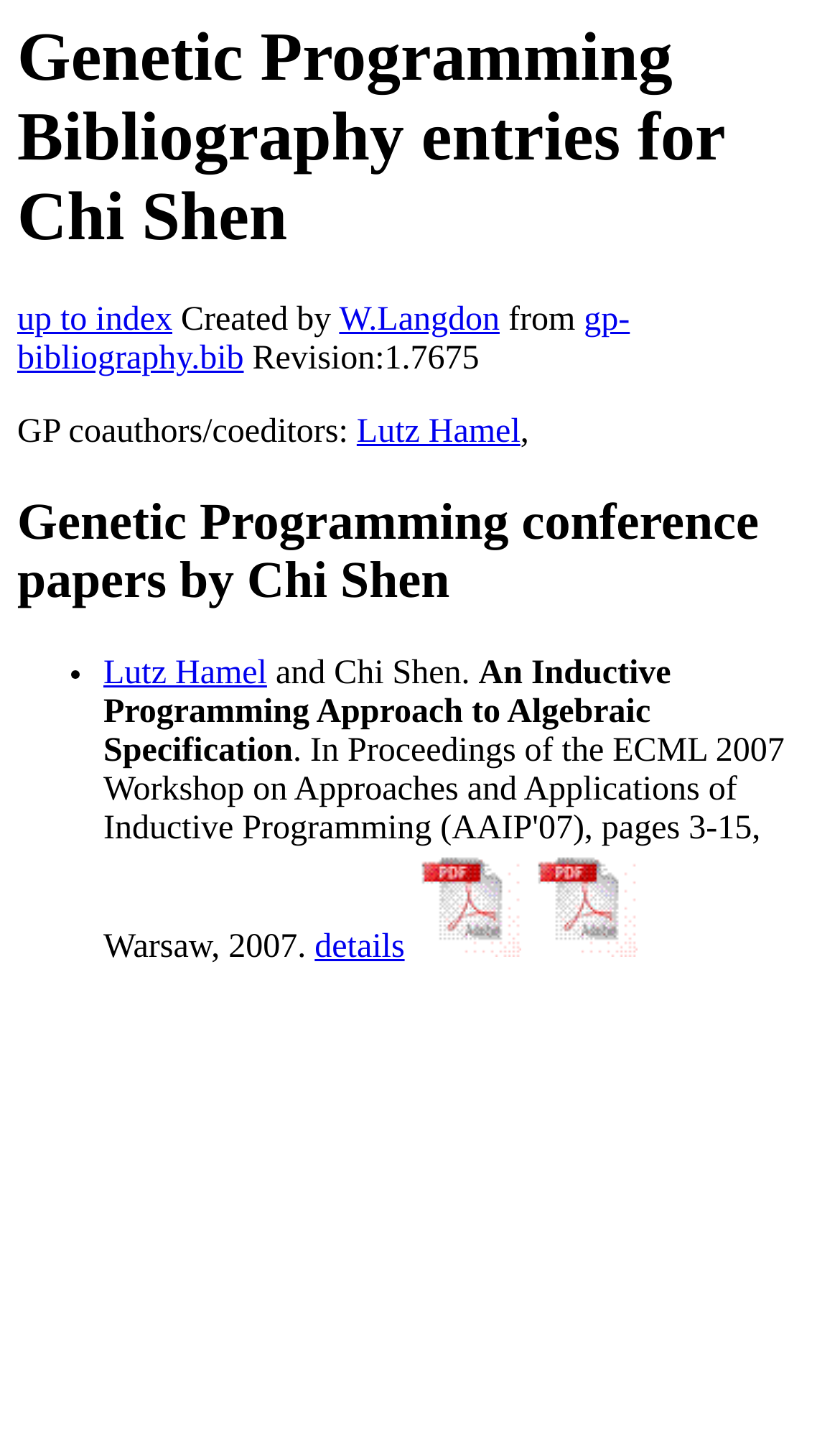Offer a detailed account of what is visible on the webpage.

The webpage is about Genetic Programming Bibliography entries for Chi Shen. At the top, there is a heading with the same title, taking up most of the width. Below the heading, there are several links and text elements, including "up to index", "Created by", "W.Langdon", "from", and "gp-bibliography.bib", which are aligned horizontally and take up about half of the width. 

Further down, there is a revision number "Revision:1.7675" and a text "GP coauthors/coeditors:" followed by a link "Lutz Hamel". 

Below that, there is another heading "Genetic Programming conference papers by Chi Shen", which spans the full width. Under this heading, there is a list of items, each starting with a bullet point. The first item includes a link "Lutz Hamel" and a text "and Chi Shen.". The second item is a text "An Inductive Programming Approach to Algebraic Specification". 

Each item in the list has a corresponding link "details" and two small images on the right side. There are two images in total, both are small and located on the right side of the list items.